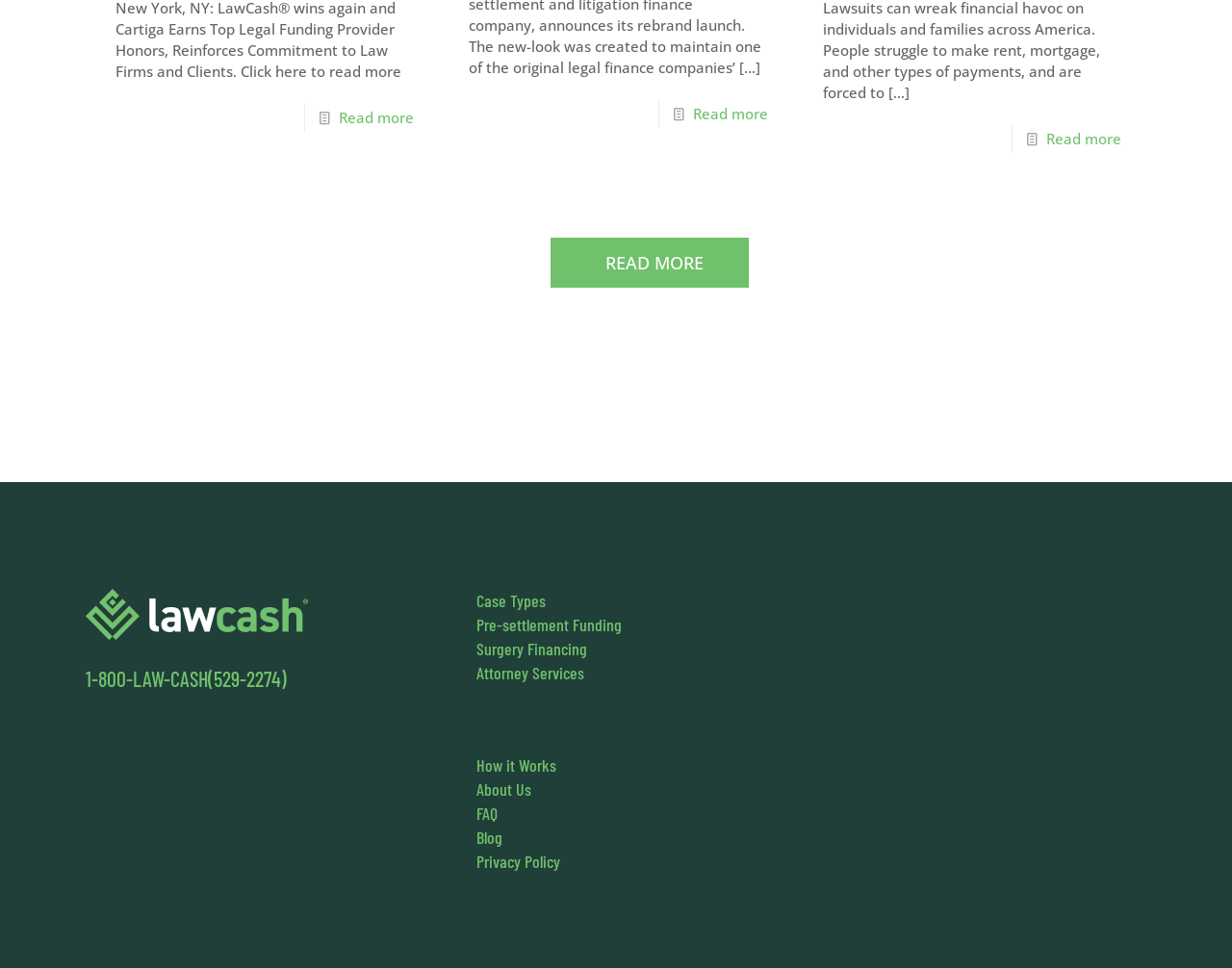Determine the bounding box coordinates of the section I need to click to execute the following instruction: "Read the article by admin". Provide the coordinates as four float numbers between 0 and 1, i.e., [left, top, right, bottom].

None